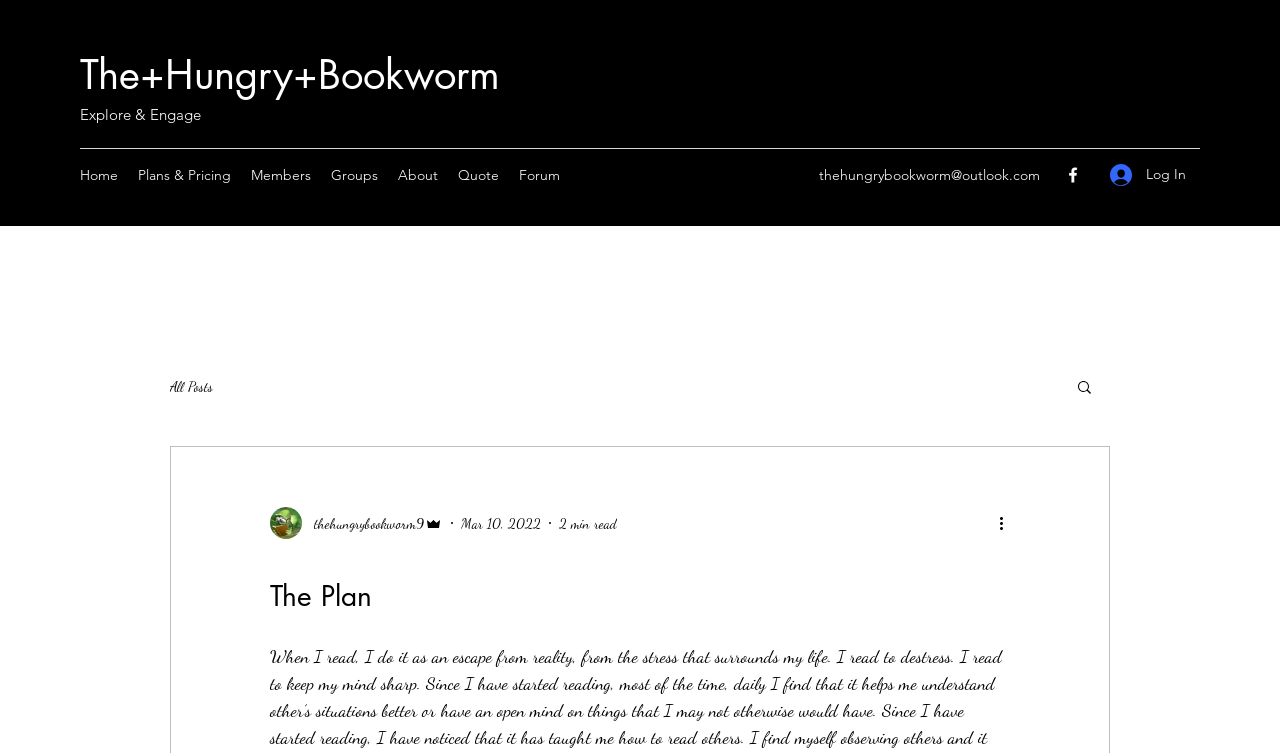What is the name of the blog?
Kindly offer a detailed explanation using the data available in the image.

I inferred this from the link 'The+Hungry+Bookworm' at the top of the page, which suggests that it is the name of the blog.